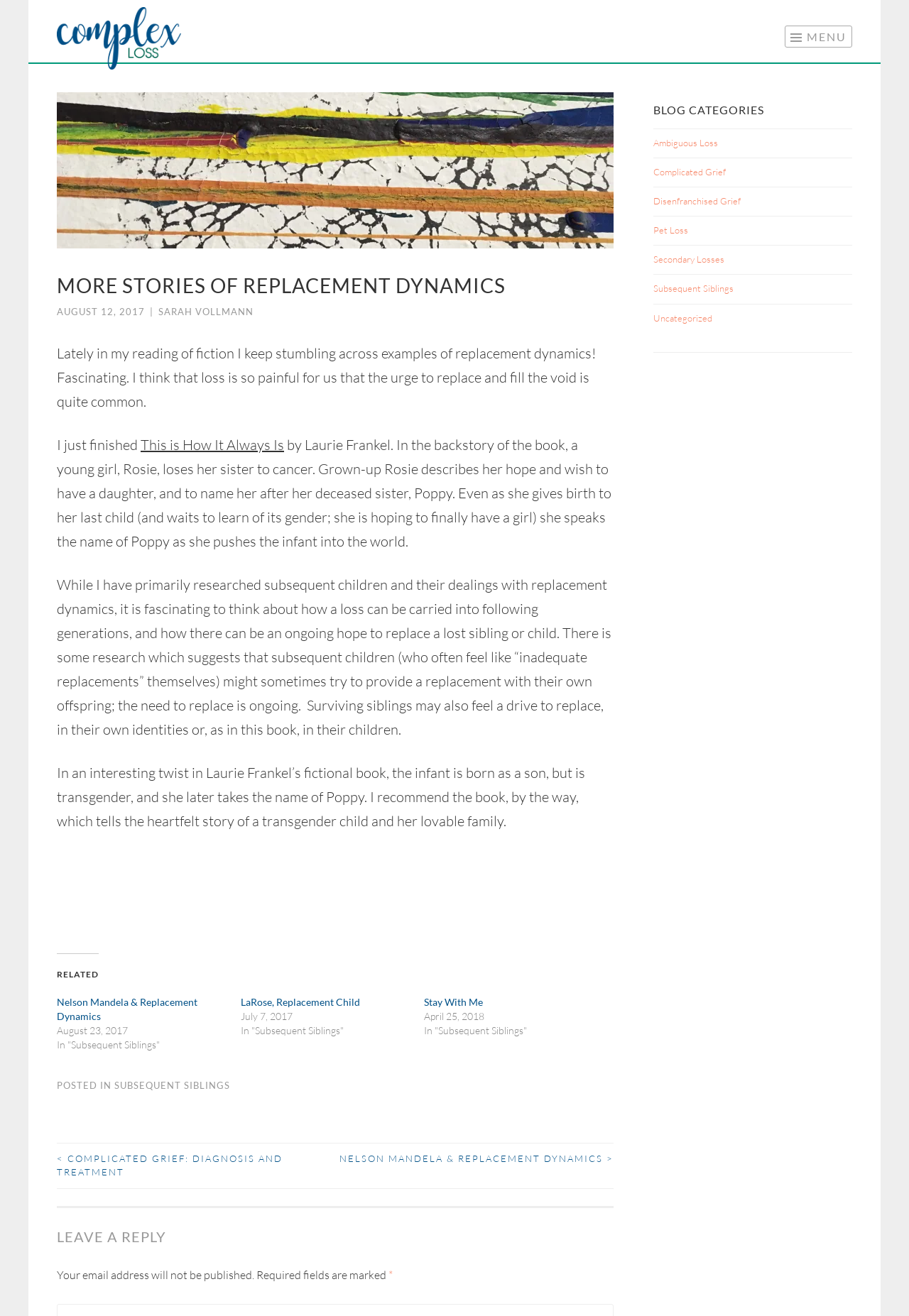What is the name of the related article? Examine the screenshot and reply using just one word or a brief phrase.

Nelson Mandela & Replacement Dynamics